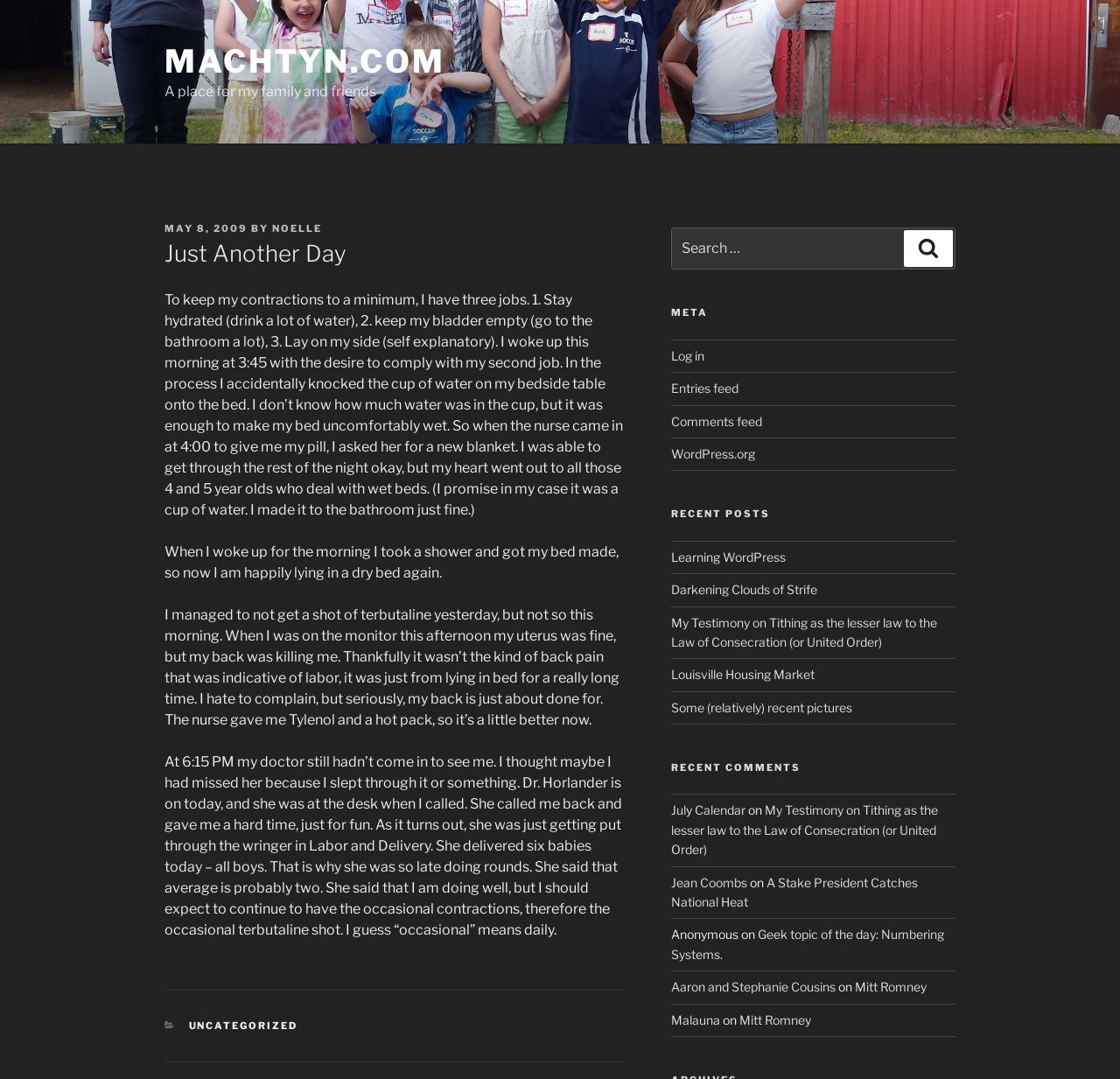Using the description "Mitt Romney", predict the bounding box of the relevant HTML element.

[0.763, 0.908, 0.827, 0.921]